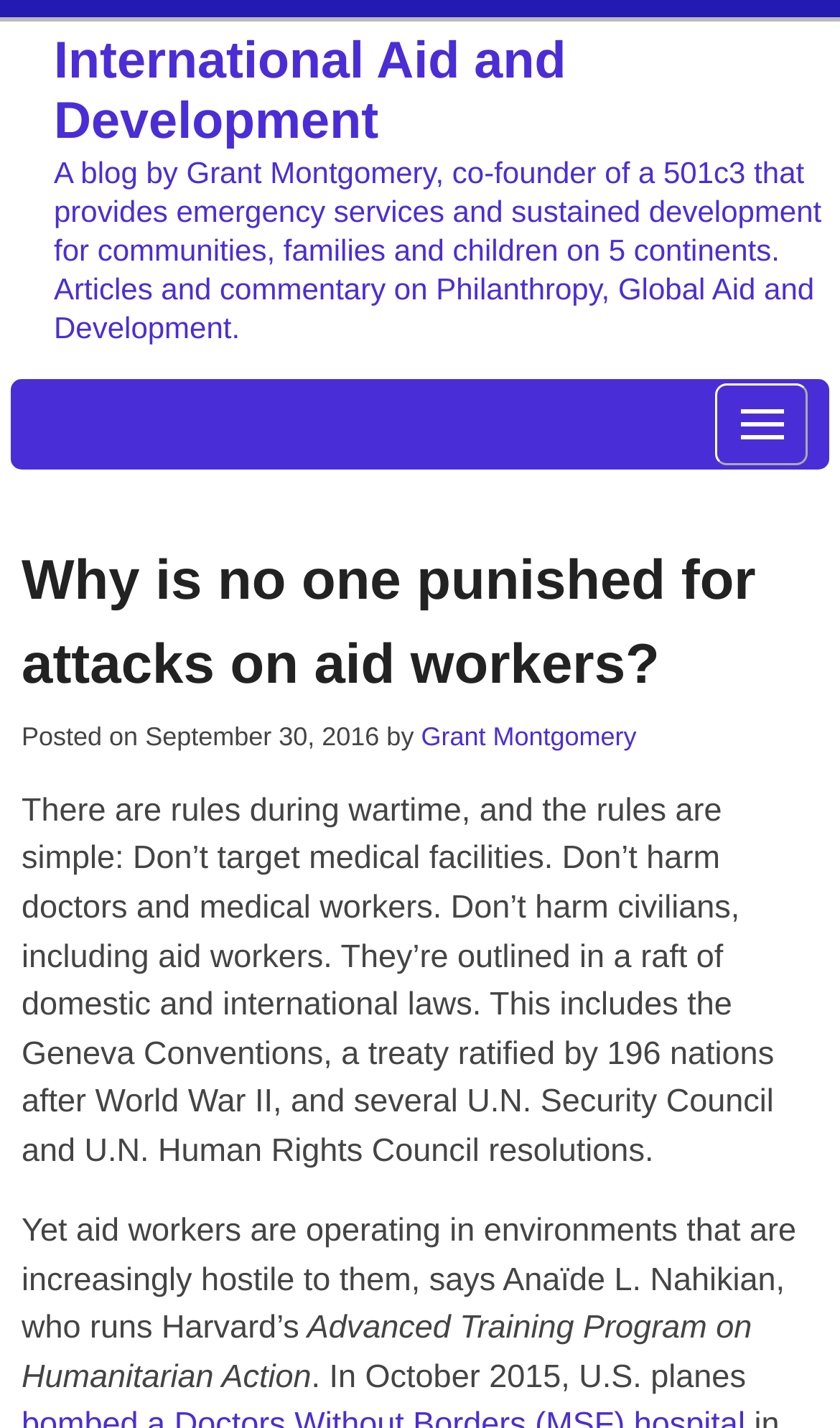Based on the element description: "Grant Montgomery", identify the bounding box coordinates for this UI element. The coordinates must be four float numbers between 0 and 1, listed as [left, top, right, bottom].

[0.501, 0.505, 0.758, 0.526]